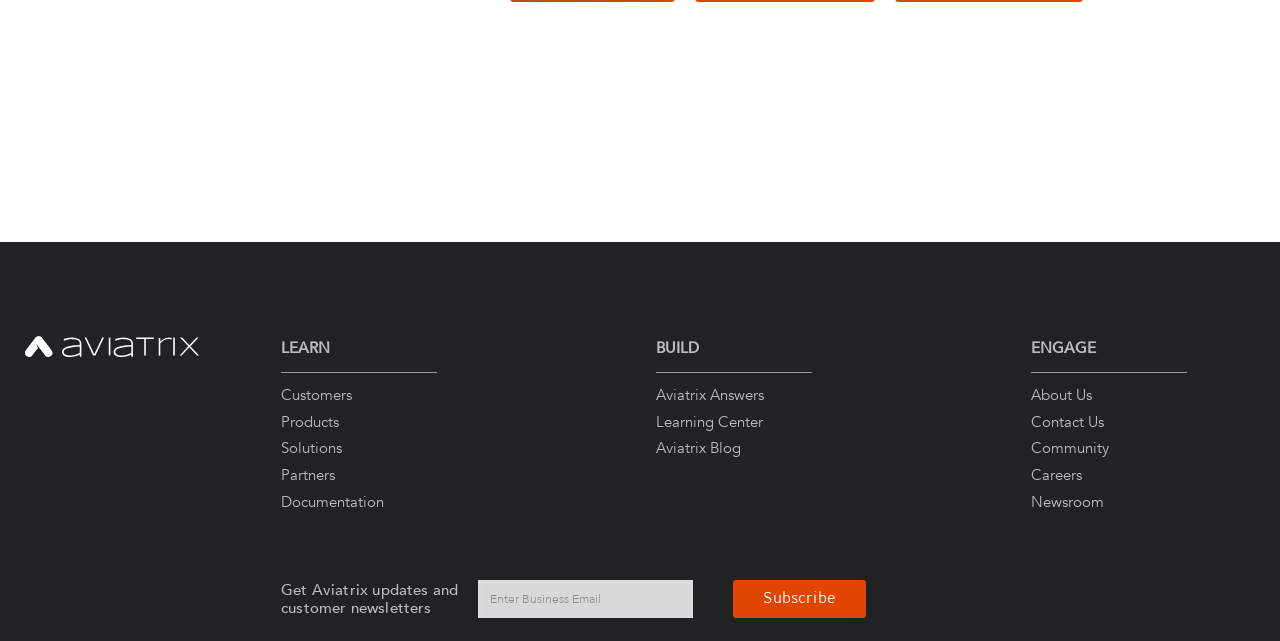Determine the bounding box coordinates for the area that needs to be clicked to fulfill this task: "Subscribe to Aviatrix updates". The coordinates must be given as four float numbers between 0 and 1, i.e., [left, top, right, bottom].

[0.573, 0.905, 0.677, 0.965]